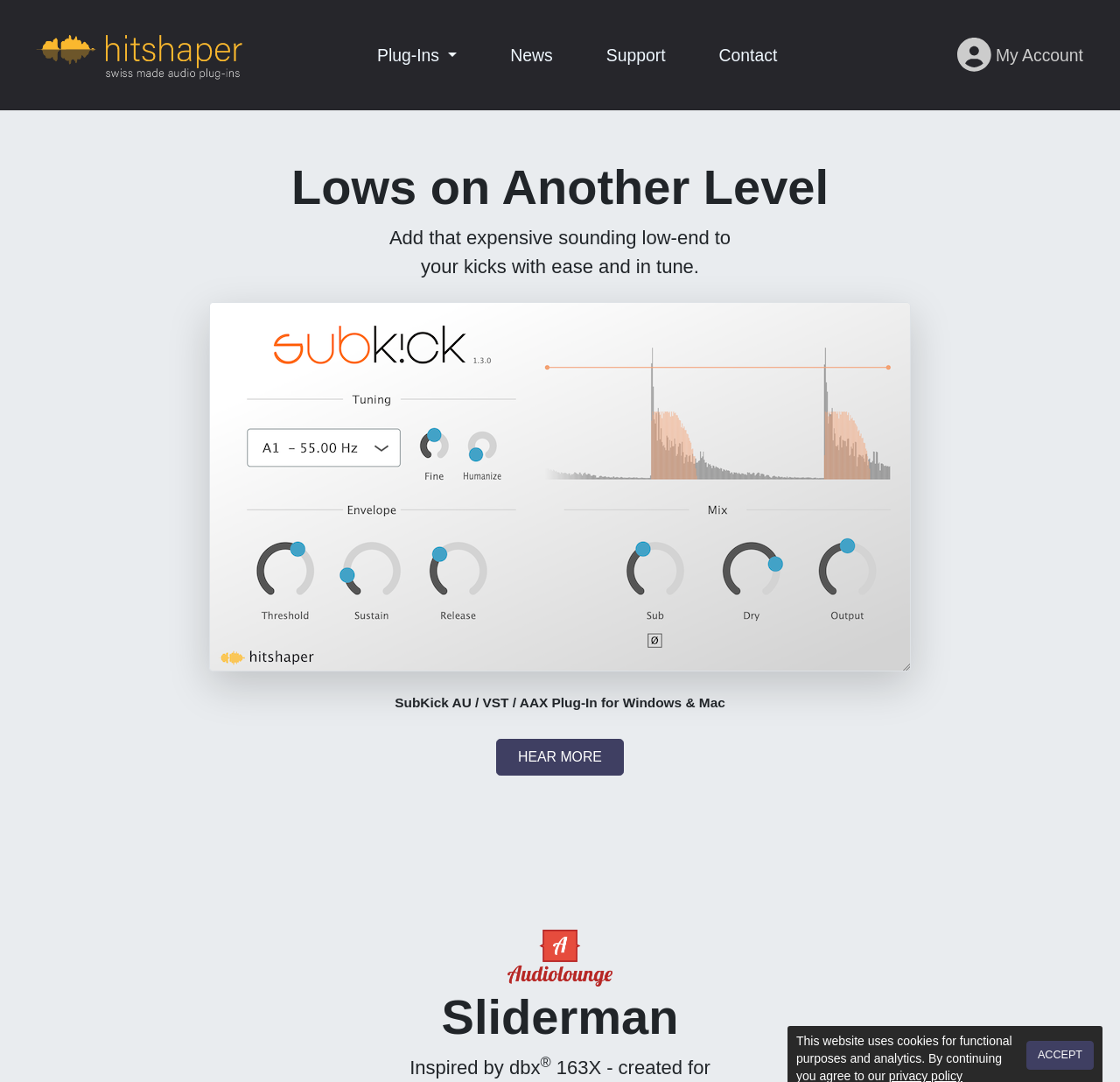Offer a comprehensive description of the webpage’s content and structure.

The webpage is about Hitshaper, a provider of professional audio plug-ins. At the top left, there is a logo image with a link to the homepage. Next to it, there is a button labeled "Plug-Ins" that is not expanded. 

To the right of the logo, there are three links: "News", "Support", and "Contact". Further to the right, there is a link to "My Account". 

Below the top navigation bar, there is a heading that reads "Lows on Another Level". This is followed by a paragraph of text that describes a plug-in for adding low-end to kicks. Below this text, there is a link with an image that appears to be a screenshot of the plug-in. 

To the right of the link, there is a static text that provides more information about the plug-in, including its name and compatibility with Windows and Mac. Below this text, there is a button labeled "HEAR MORE". 

Further down the page, there is another link with an image, and below it, there is a heading that reads "Sliderman". This is followed by a paragraph of text that describes the inspiration behind the plug-in, which is dbx. The text includes a superscript "®" symbol. 

At the bottom right of the page, there is a link labeled "ACCEPT", which is likely related to accepting terms and conditions or cookies.